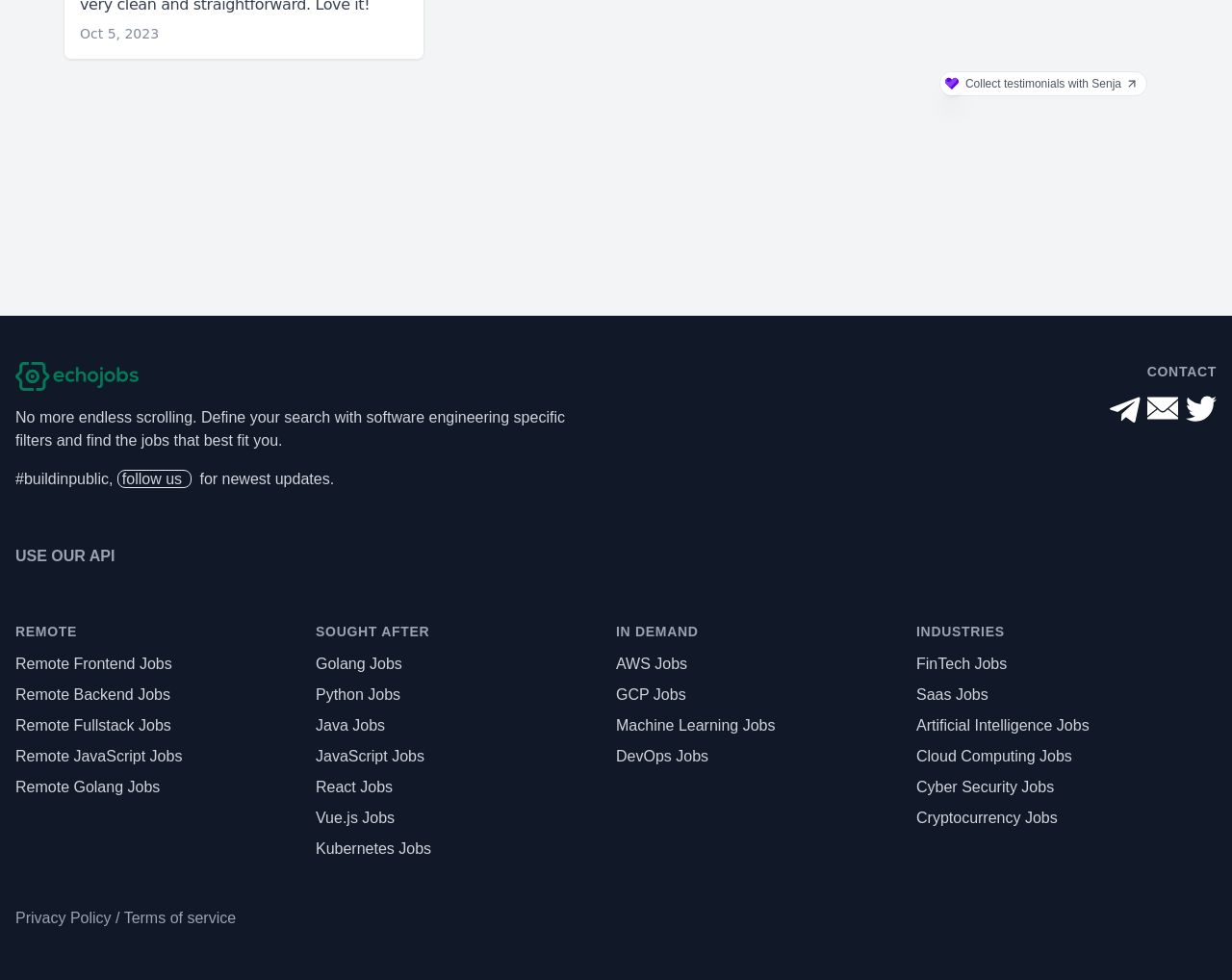Bounding box coordinates are specified in the format (top-left x, top-left y, bottom-right x, bottom-right y). All values are floating point numbers bounded between 0 and 1. Please provide the bounding box coordinate of the region this sentence describes: alt="email"

[0.931, 0.401, 0.962, 0.439]